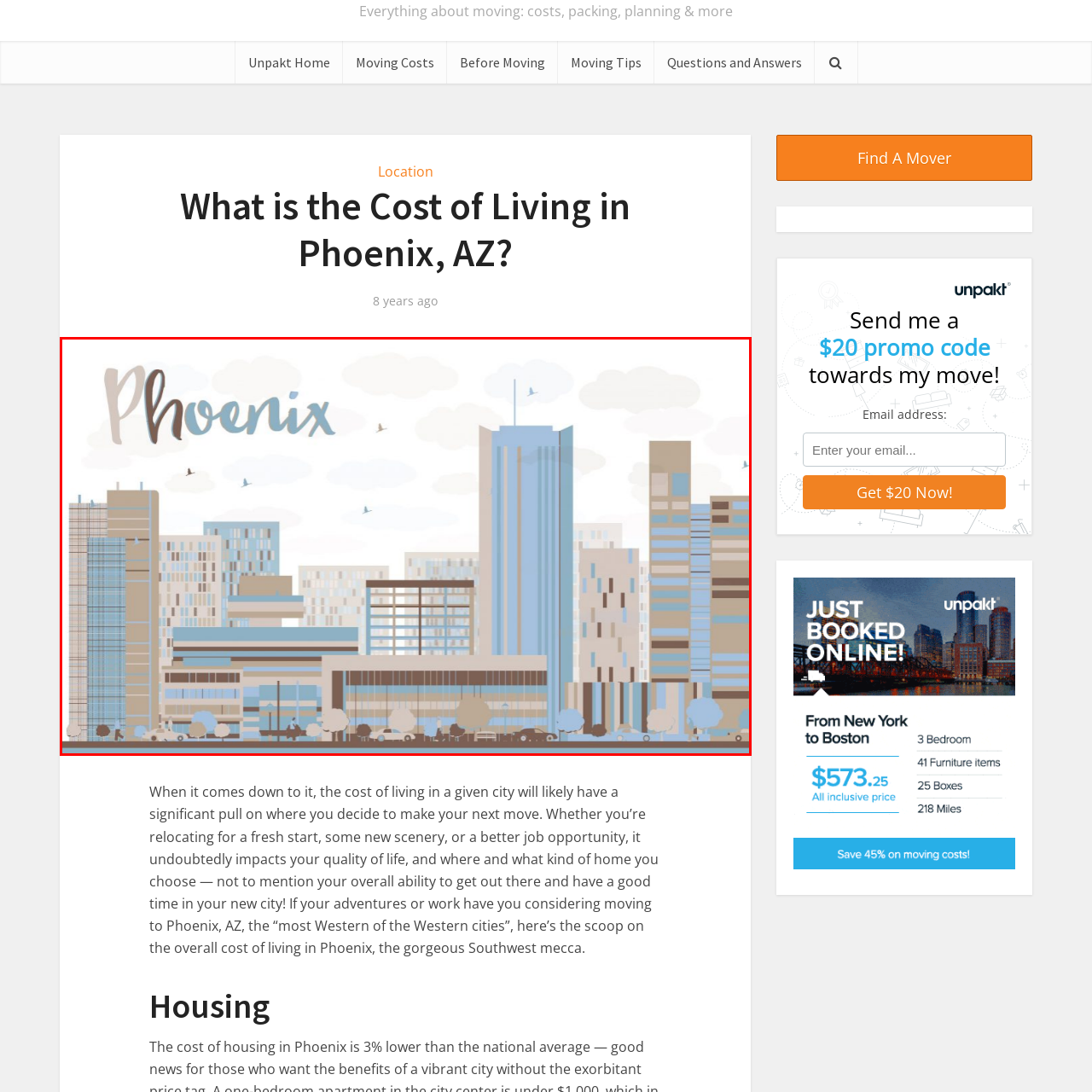What is symbolized by the harmonious palette of soft blues, browns, and creams?  
Inspect the image within the red boundary and offer a detailed explanation grounded in the visual information present in the image.

The caption explains that the various buildings in the illustration rise in a harmonious palette of soft blues, browns, and creams, which symbolizes the diversity of the city's urban landscape.